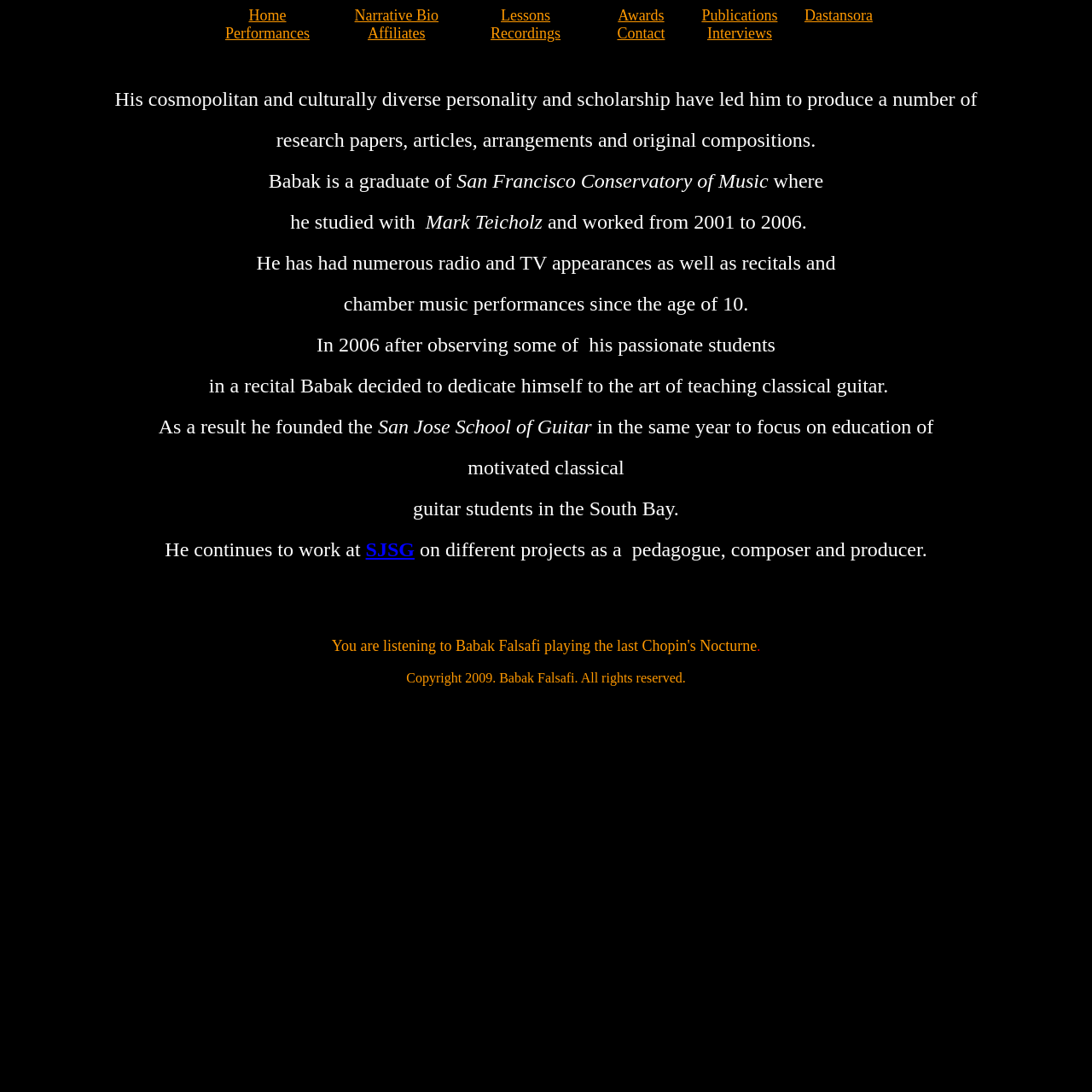What is the type of content being played on the webpage?
Provide an in-depth and detailed answer to the question.

The LayoutTableCell element contains the text 'You are listening to Babak Falsafi playing the last Chopin's Nocturne.', which suggests that the webpage is playing music, specifically a Chopin nocturne performed by Babak Falsafi.